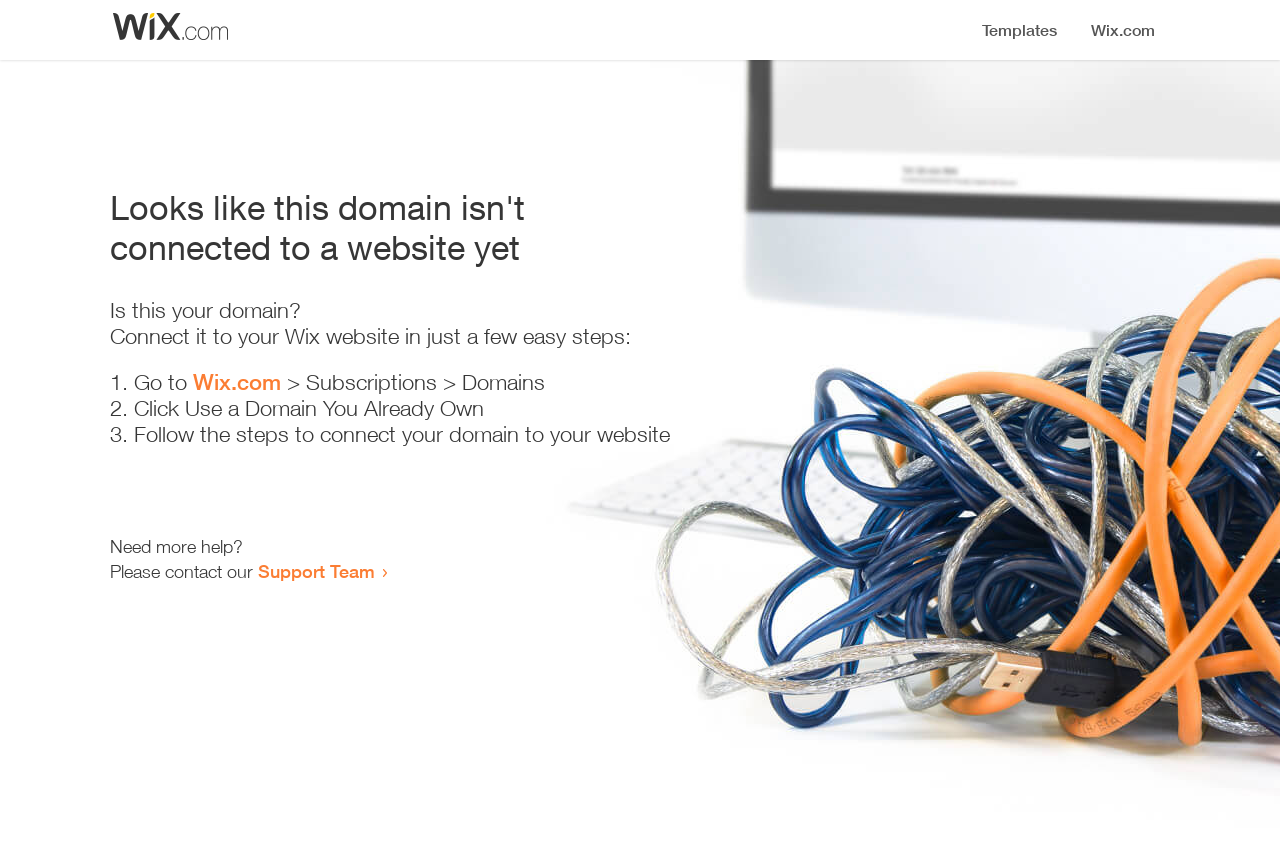Extract the bounding box of the UI element described as: "Wix.com".

[0.151, 0.433, 0.22, 0.463]